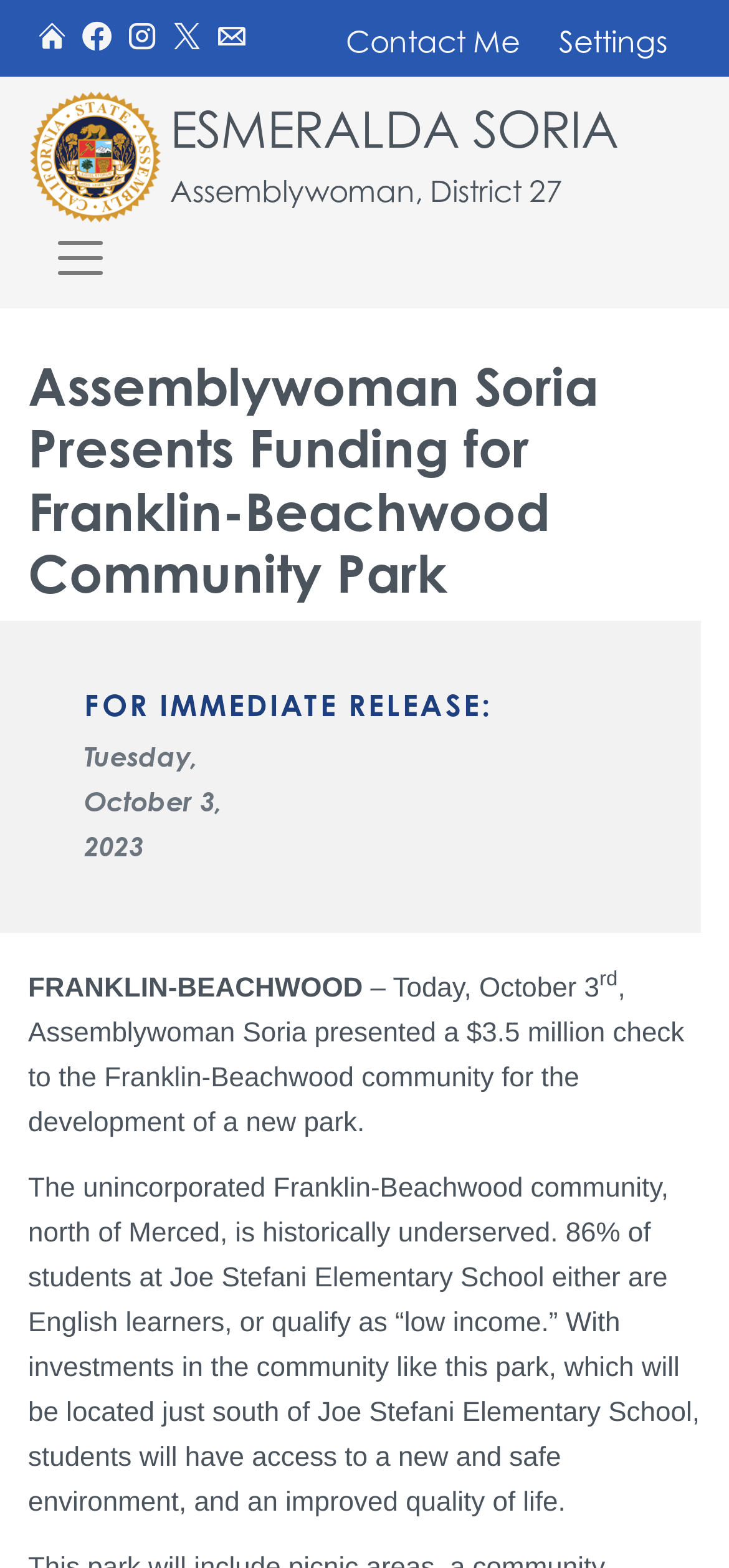Determine the bounding box coordinates of the clickable element to achieve the following action: 'Click the Home link'. Provide the coordinates as four float values between 0 and 1, formatted as [left, top, right, bottom].

[0.051, 0.0, 0.092, 0.049]